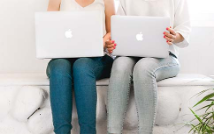What is in the background?
Please provide a comprehensive answer to the question based on the webpage screenshot.

The background of the image is bright and minimalistic, with a hint of greenery peeking from a plant, which adds a fresh and inviting atmosphere to the scene, suggesting a calm and peaceful environment.